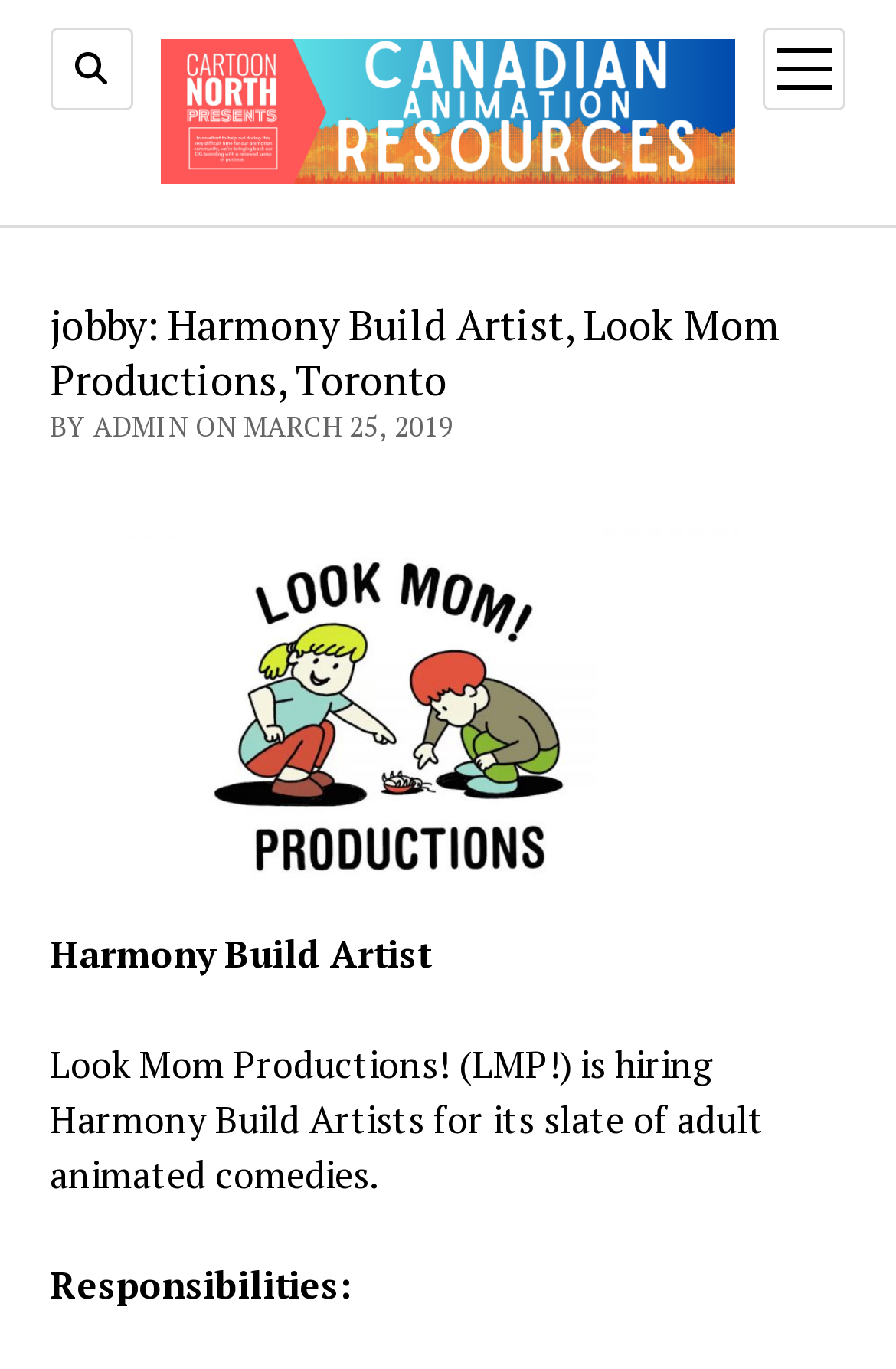Provide a short answer using a single word or phrase for the following question: 
When was the job posting published?

March 25, 2019